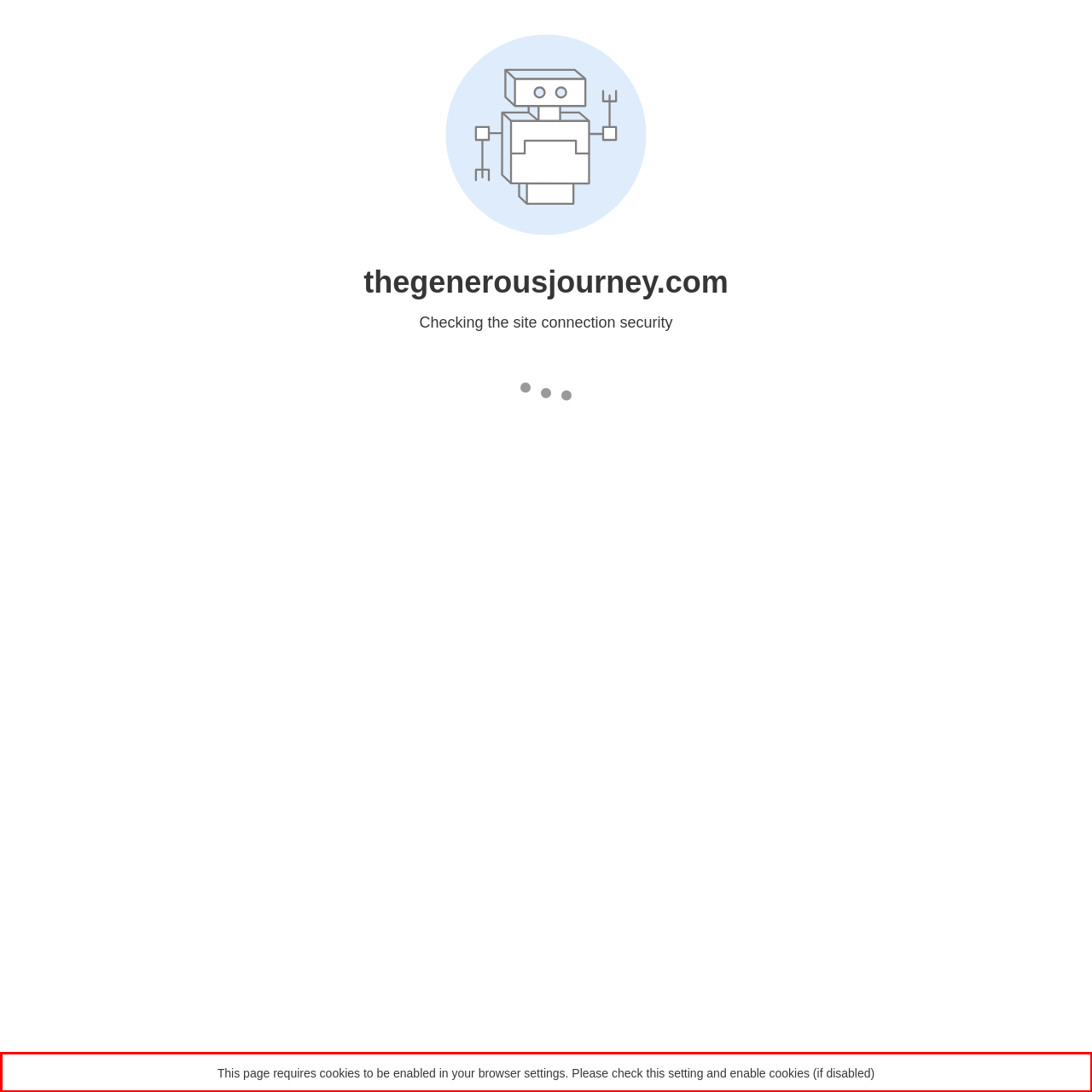Please examine the webpage screenshot containing a red bounding box and use OCR to recognize and output the text inside the red bounding box.

This page requires cookies to be enabled in your browser settings. Please check this setting and enable cookies (if disabled)